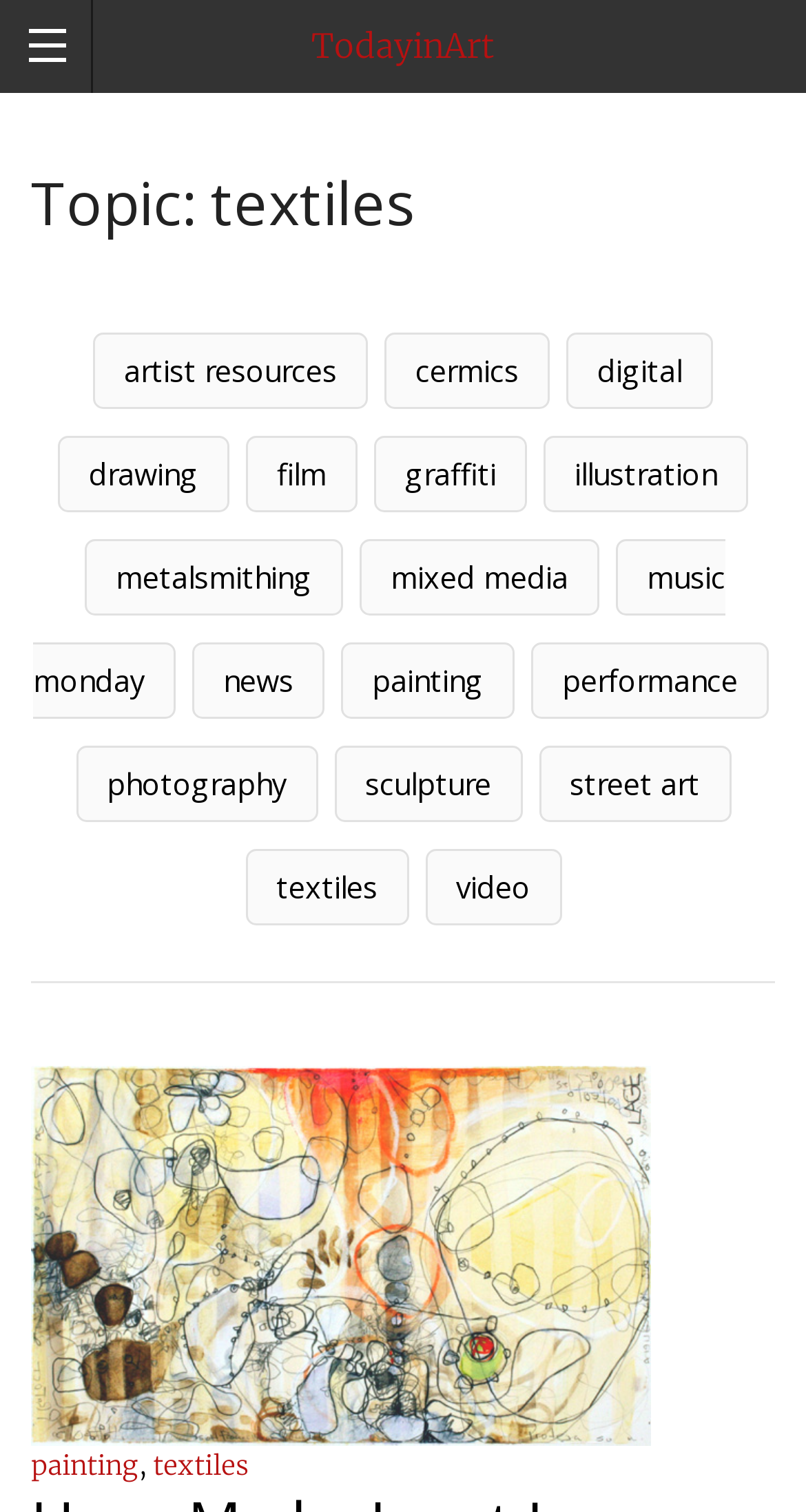Specify the bounding box coordinates of the area that needs to be clicked to achieve the following instruction: "view the 'textiles' topic".

[0.038, 0.11, 0.962, 0.158]